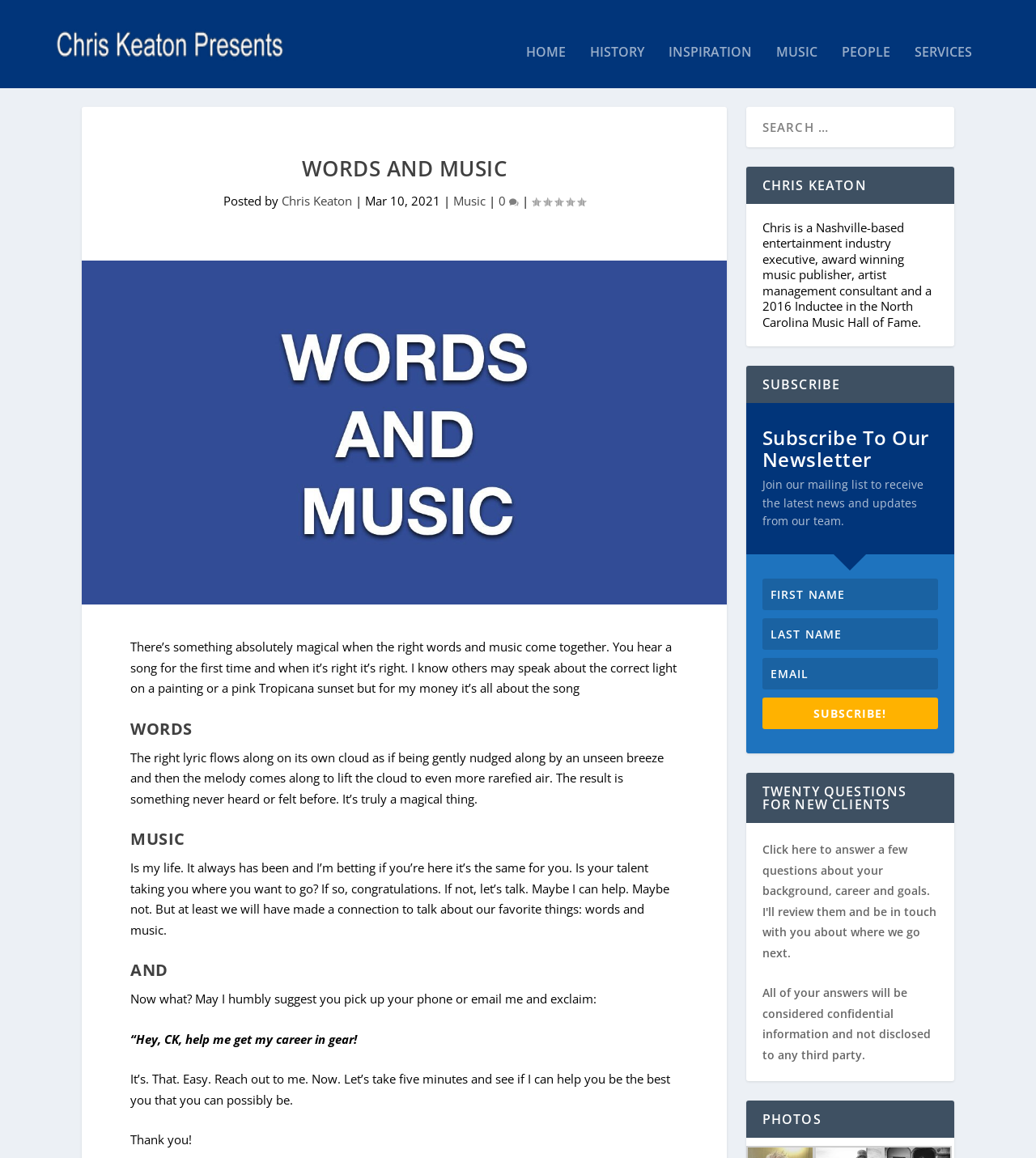Determine the bounding box coordinates for the HTML element described here: "People".

[0.812, 0.026, 0.859, 0.064]